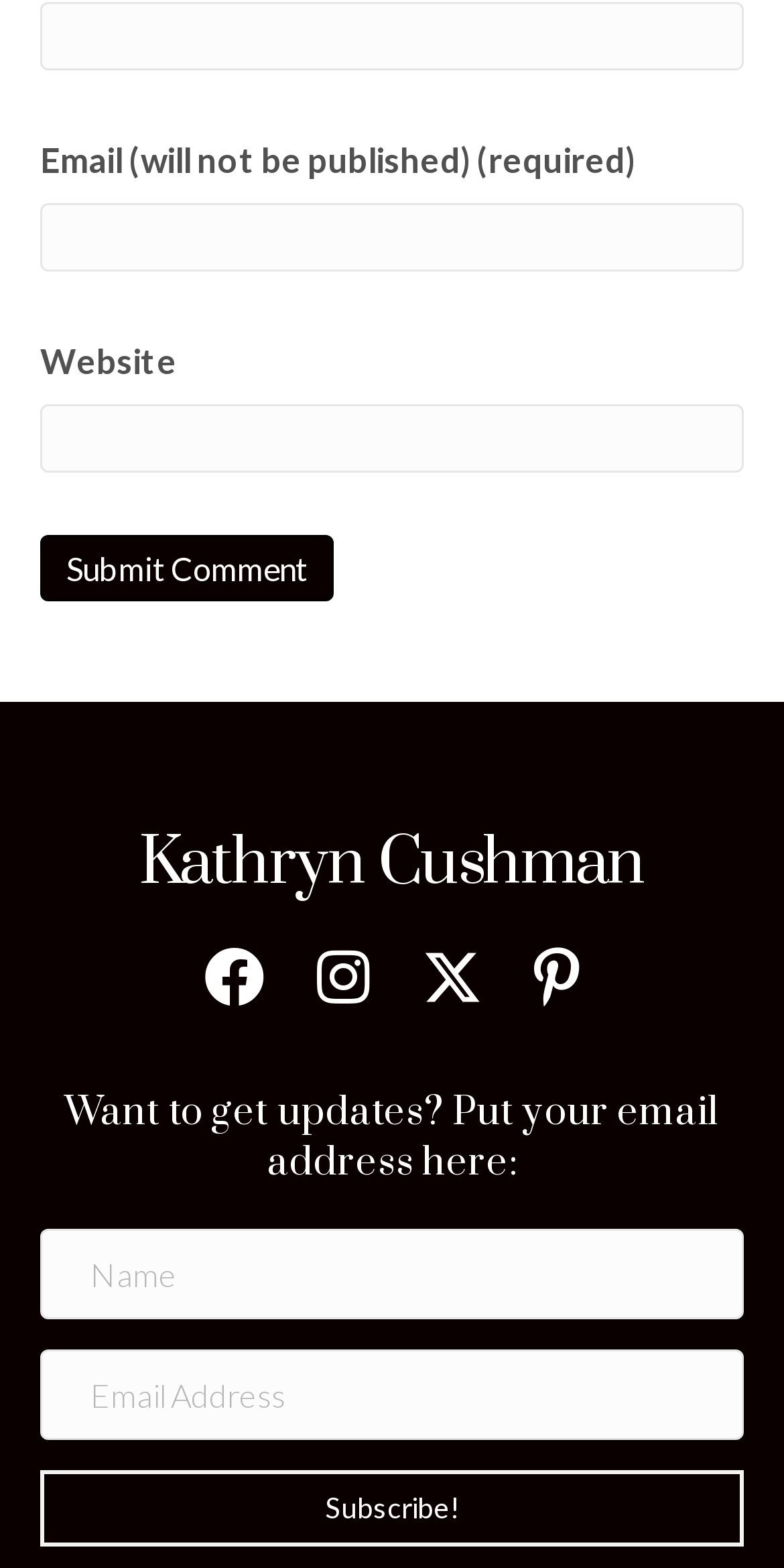How many textboxes are there for inputting comments?
Please analyze the image and answer the question with as much detail as possible.

There are three textboxes on the webpage for inputting comments, which are for name, email, and website. These textboxes are located at the top of the webpage and are used to input information before submitting a comment.